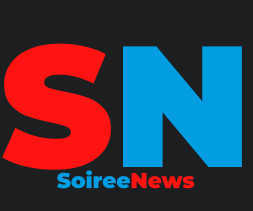Answer the question briefly using a single word or phrase: 
What is the full name of the news outlet displayed below the initials?

SoireeNews